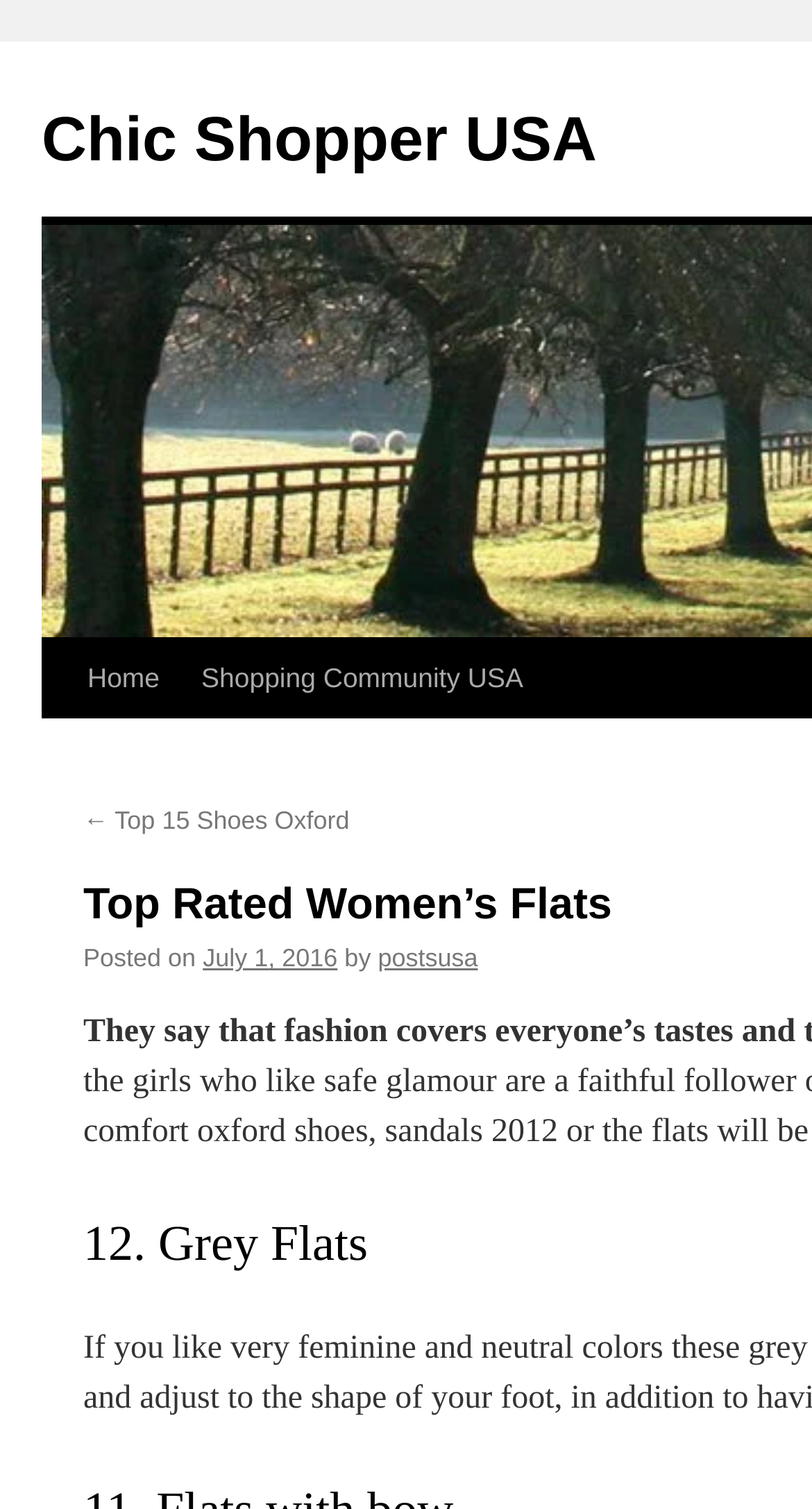Identify the title of the webpage and provide its text content.

Top Rated Women’s Flats